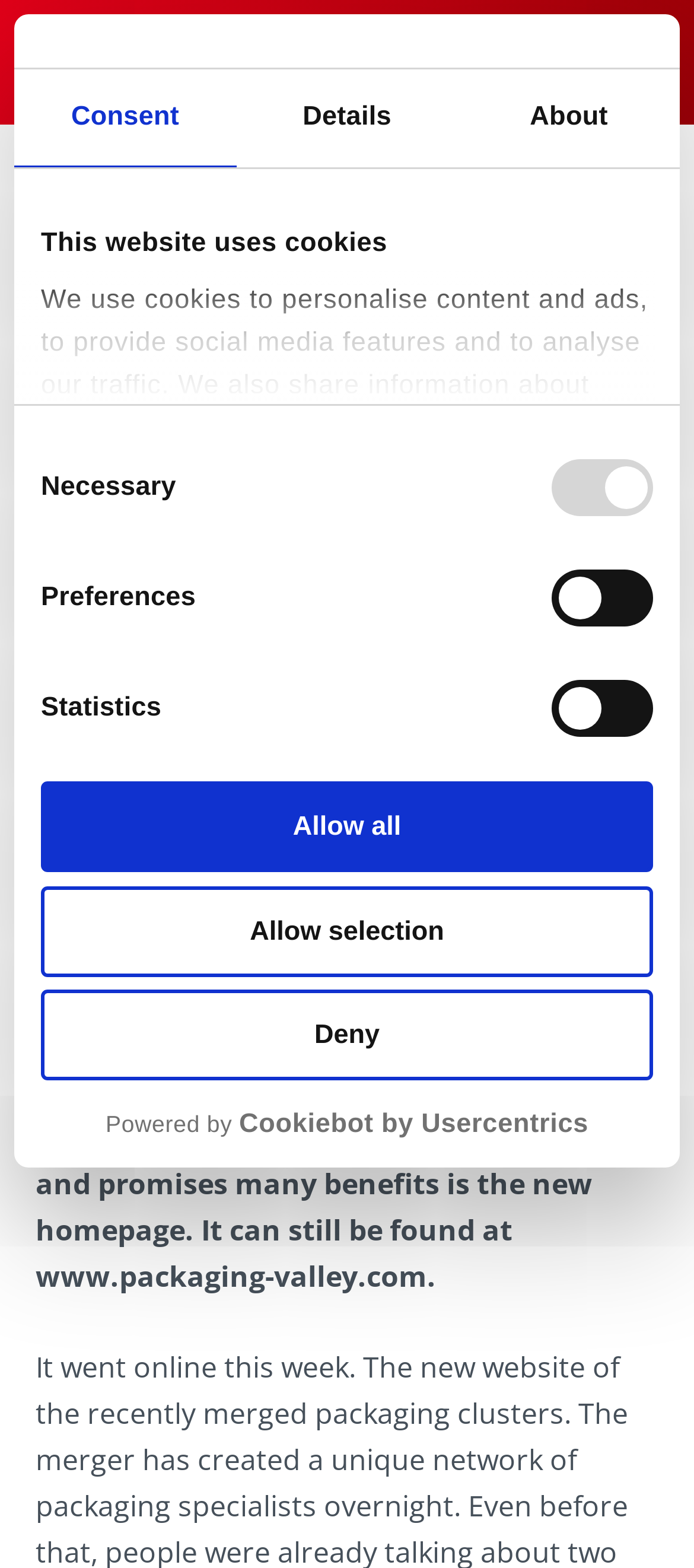How many members are part of Packaging Valley?
Based on the image, answer the question with as much detail as possible.

The webpage mentions that 'The partner for packaging tasks is chosen from over 80 members instead of 40.' This implies that Packaging Valley has more than 80 members.